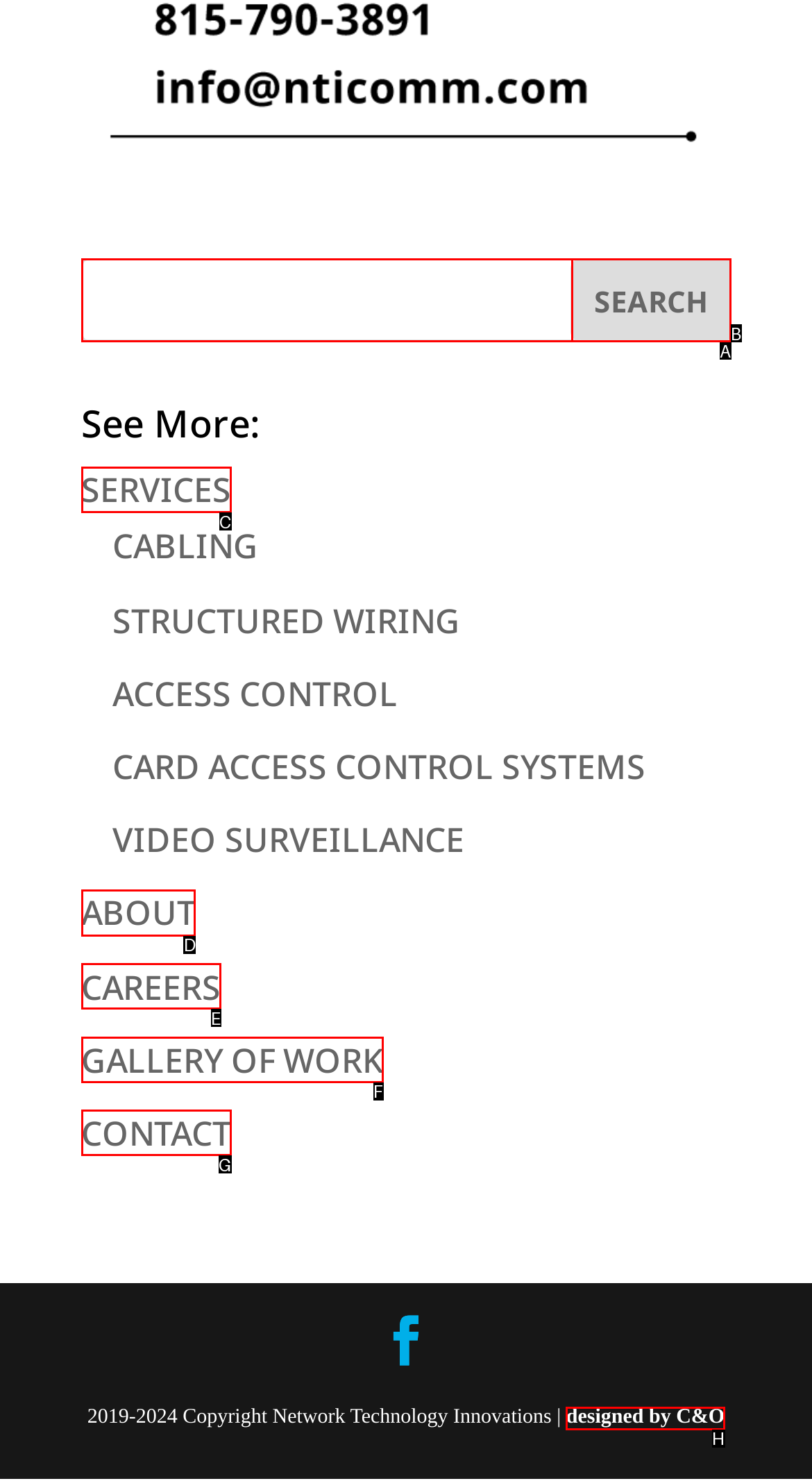Identify the appropriate choice to fulfill this task: Go to ABOUT page
Respond with the letter corresponding to the correct option.

D